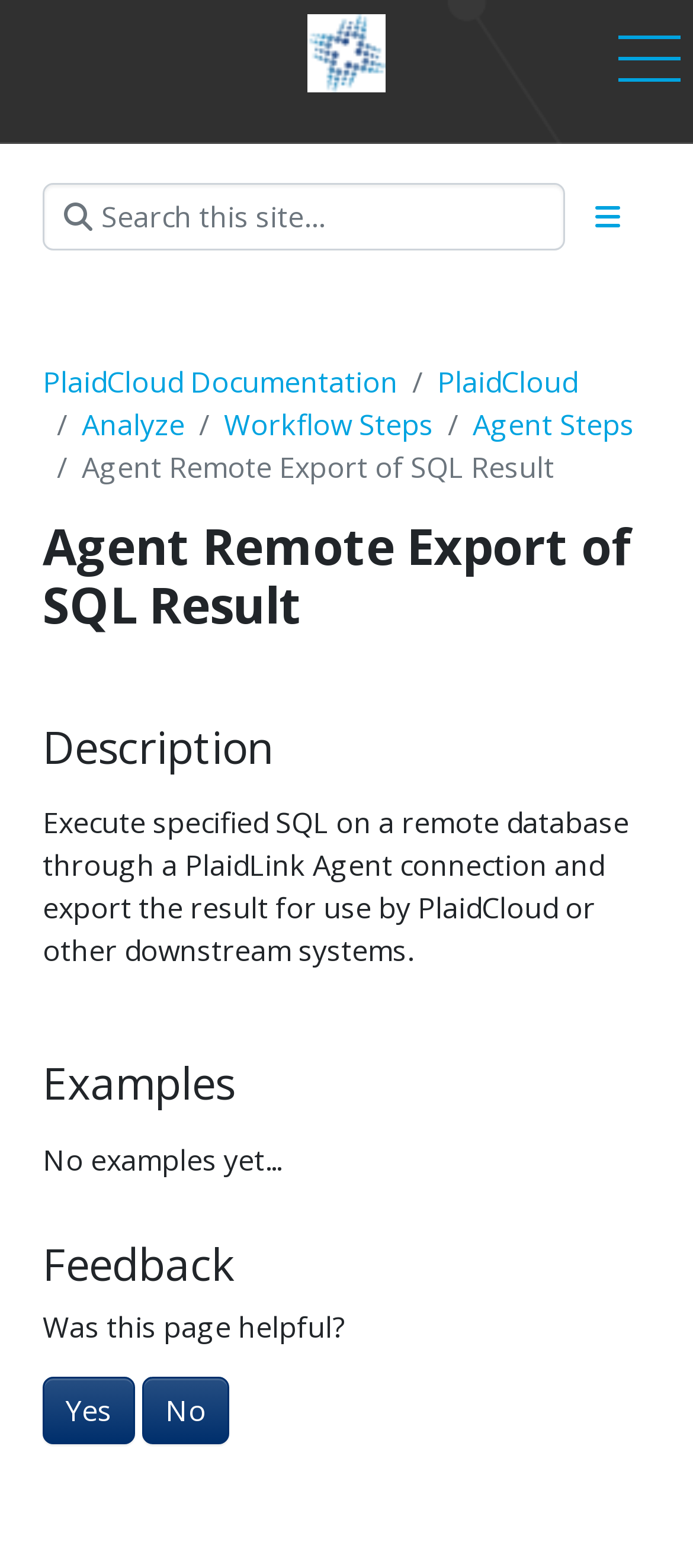Give a detailed account of the webpage, highlighting key information.

The webpage is about using a specified SQL on a remote database through PlaidLink Agent and exporting to PlaidCloud. 

At the top, there is a link and a button, positioned side by side, with the link on the left and the button on the right. Below them, a search box is located, taking up most of the width of the page. 

To the right of the search box, a toggle button for section navigation is situated. When expanded, it reveals a navigation section with a breadcrumb trail, consisting of five links: 'PlaidCloud Documentation', 'PlaidCloud', 'Analyze', 'Workflow Steps', and 'Agent Steps'. 

Below the navigation section, there are four headings: 'Agent Remote Export of SQL Result', 'Description', 'Examples', and 'Feedback'. The 'Description' section contains a paragraph of text explaining how to execute specified SQL on a remote database through a PlaidLink Agent connection and export the result for use by PlaidCloud or other downstream systems. 

The 'Examples' section currently has no examples, and the 'Feedback' section asks if the page was helpful, with two buttons, 'Yes' and 'No', to provide feedback.